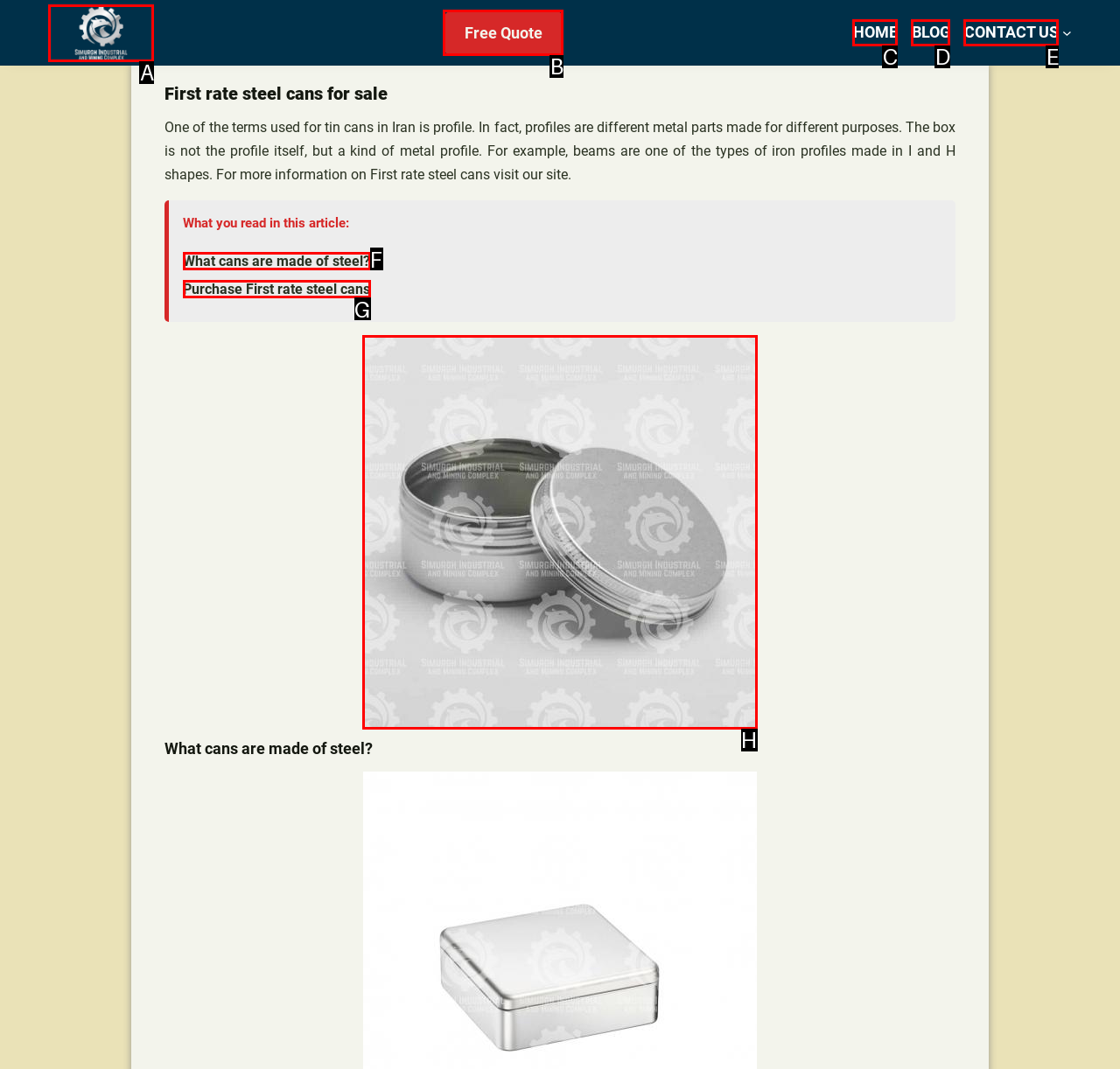Which UI element should you click on to achieve the following task: View 'First rate steel cans for sale' image? Provide the letter of the correct option.

H